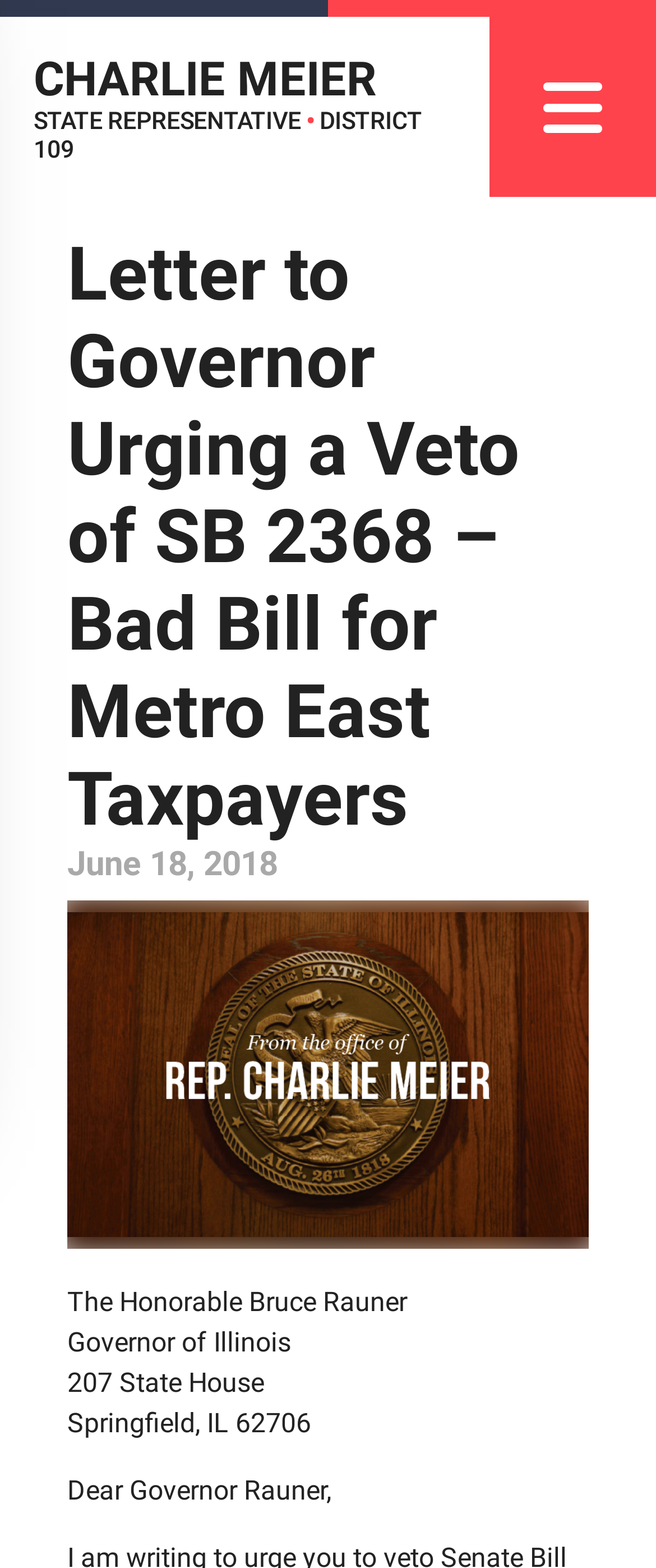Where is the State House located?
Examine the image and provide an in-depth answer to the question.

The State House is located in Springfield, Illinois, with a zip code of 62706, as indicated by the address '207 State House, Springfield, IL 62706'.